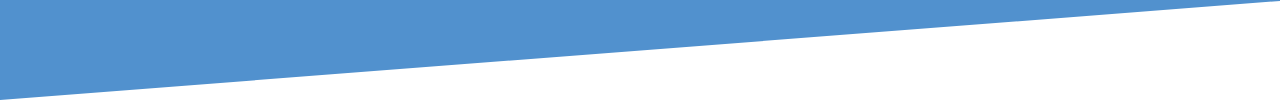What is the shape featured in the image?
Provide a concise answer using a single word or phrase based on the image.

Triangle